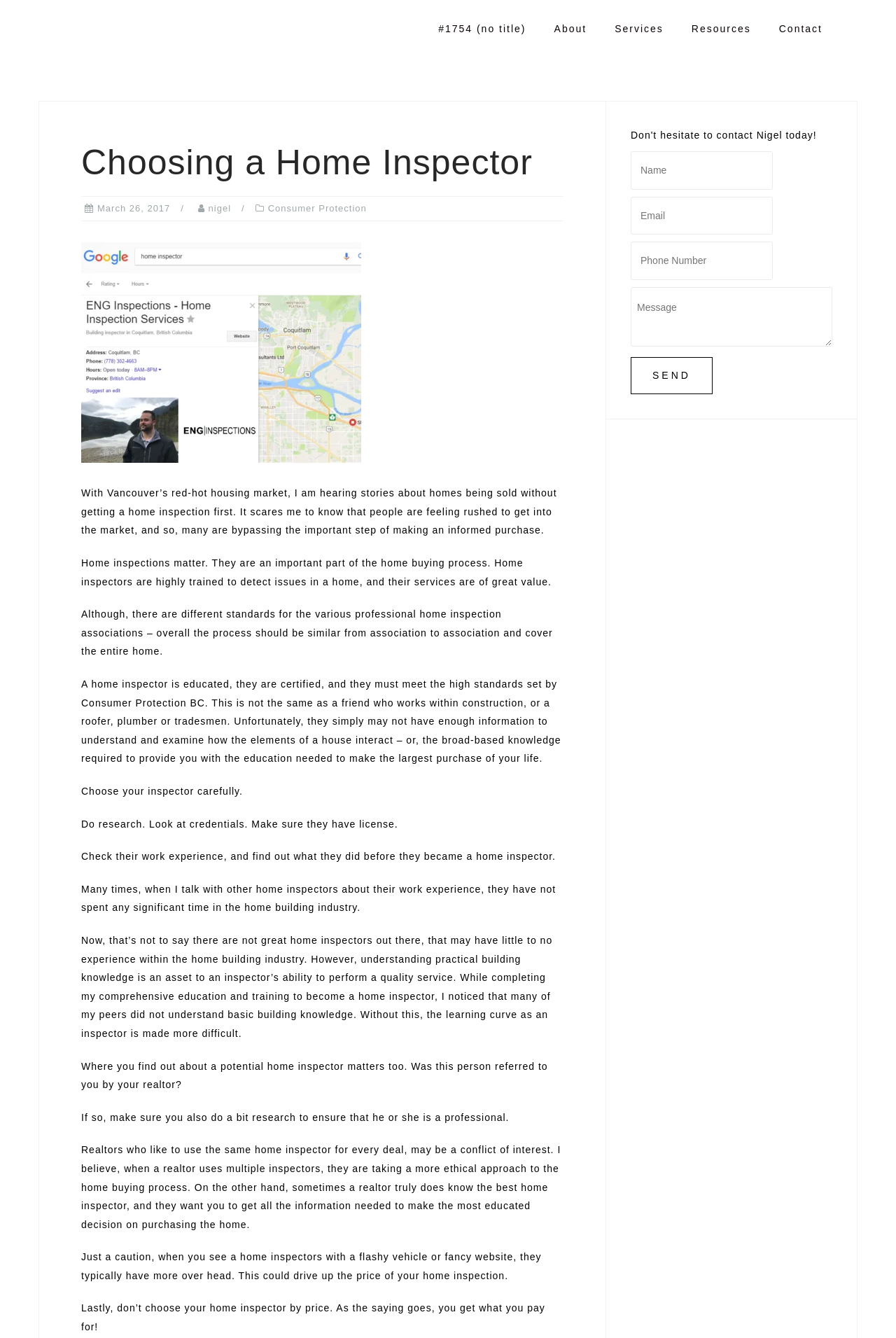Using the description: "March 26, 2017March 7, 2022", identify the bounding box of the corresponding UI element in the screenshot.

[0.109, 0.152, 0.19, 0.159]